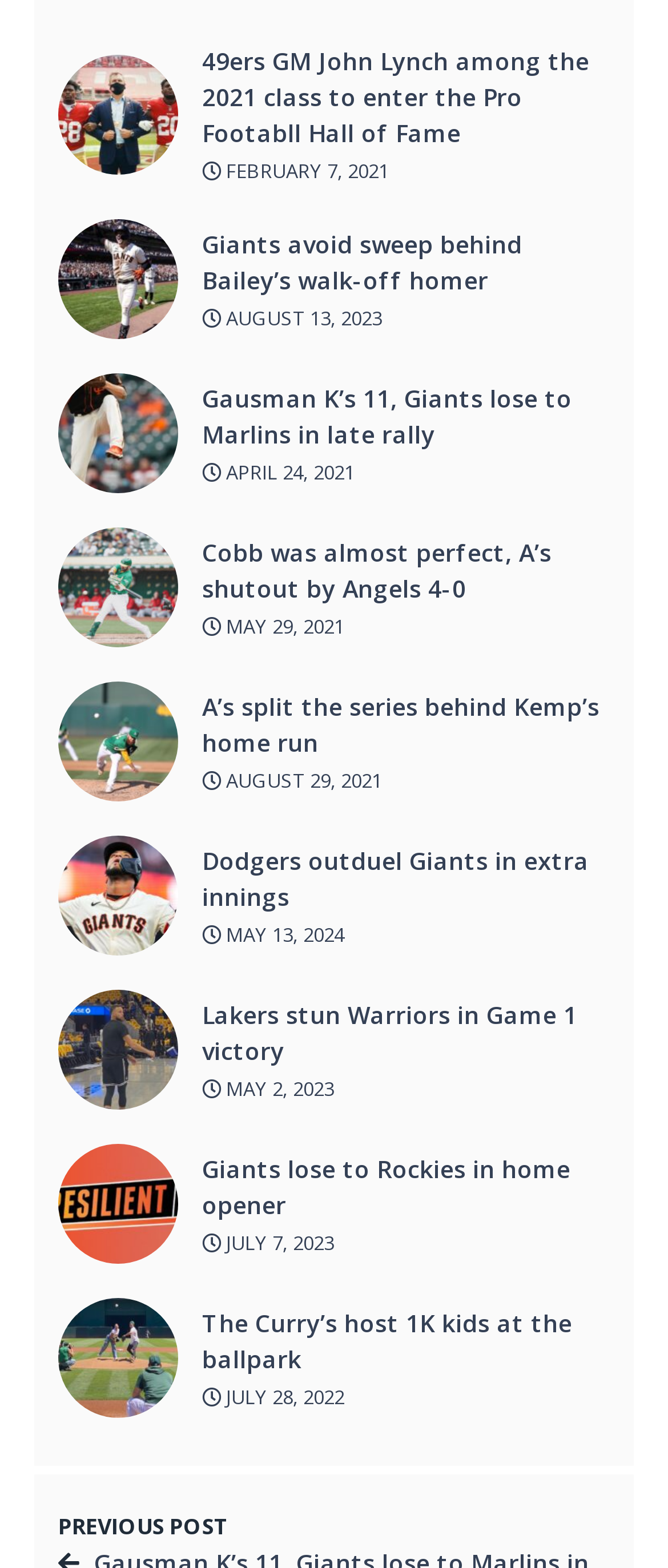Determine the bounding box for the UI element described here: "April 24, 2021".

[0.267, 0.292, 0.913, 0.311]